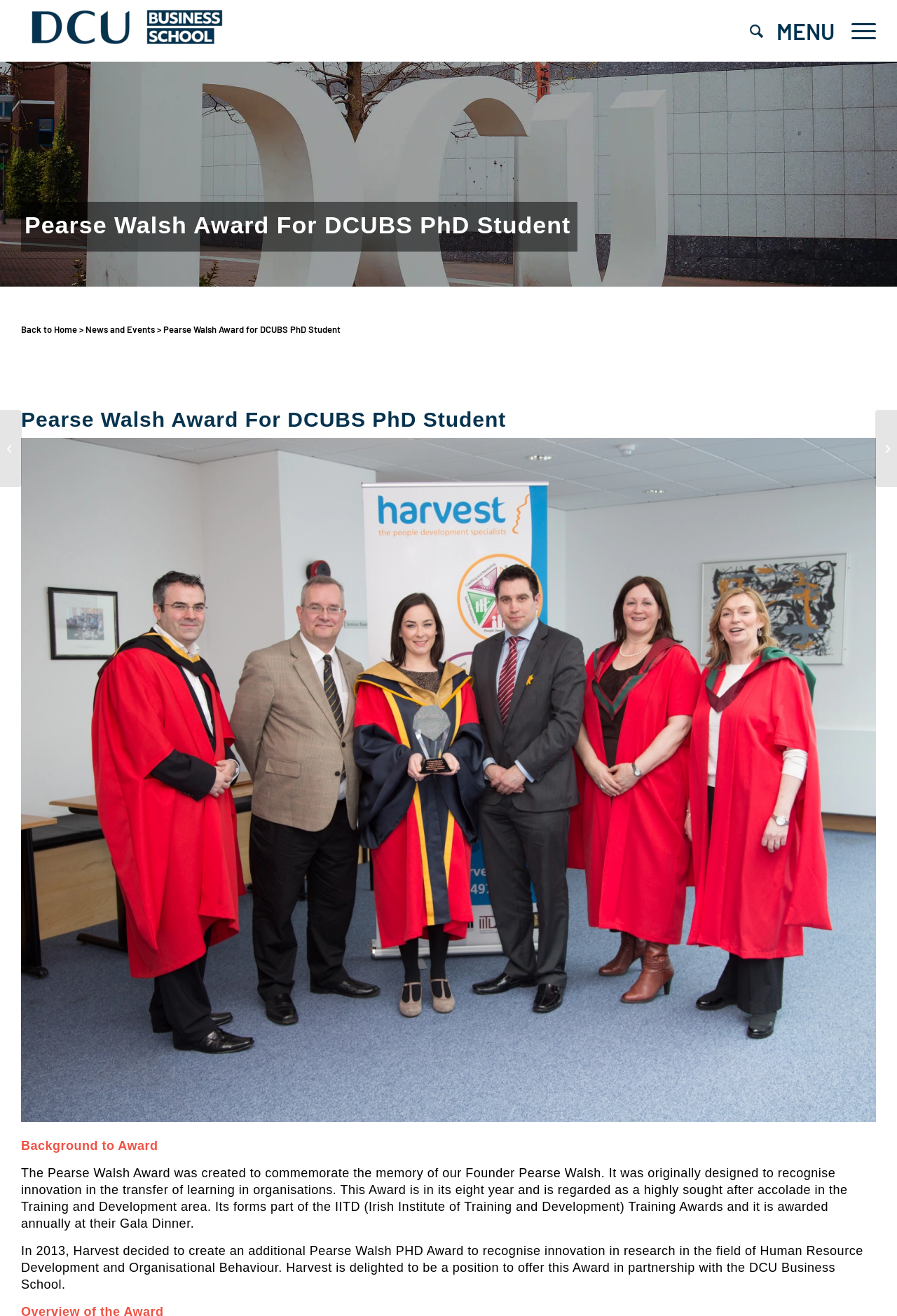What is the topic of the research award?
Your answer should be a single word or phrase derived from the screenshot.

Human Resource Development and Organisational Behaviour